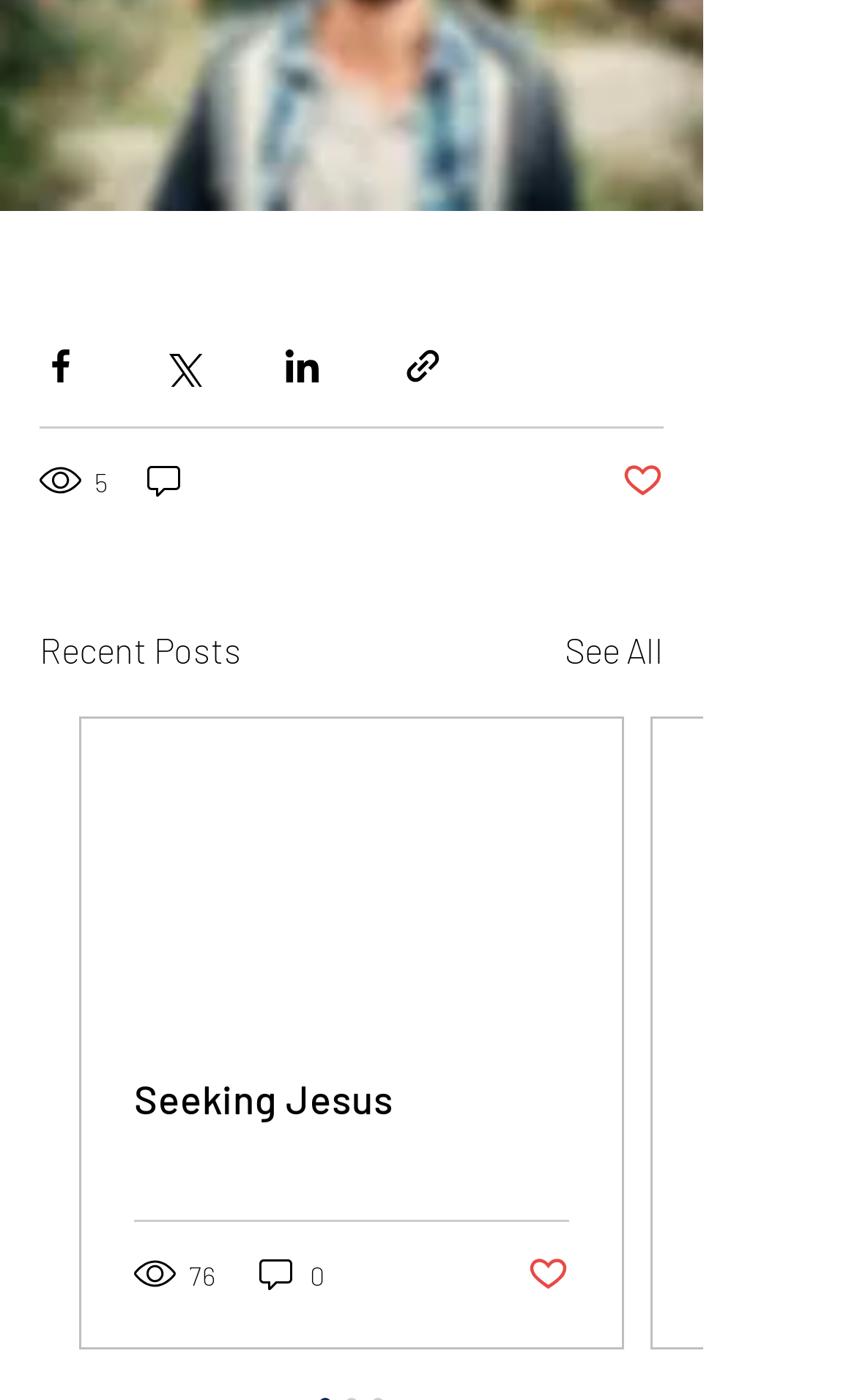Please provide a comprehensive response to the question below by analyzing the image: 
How many share options are available?

There are four share options available, which are 'Share via Facebook', 'Share via Twitter', 'Share via LinkedIn', and 'Share via link'. These options are represented as buttons with corresponding images.